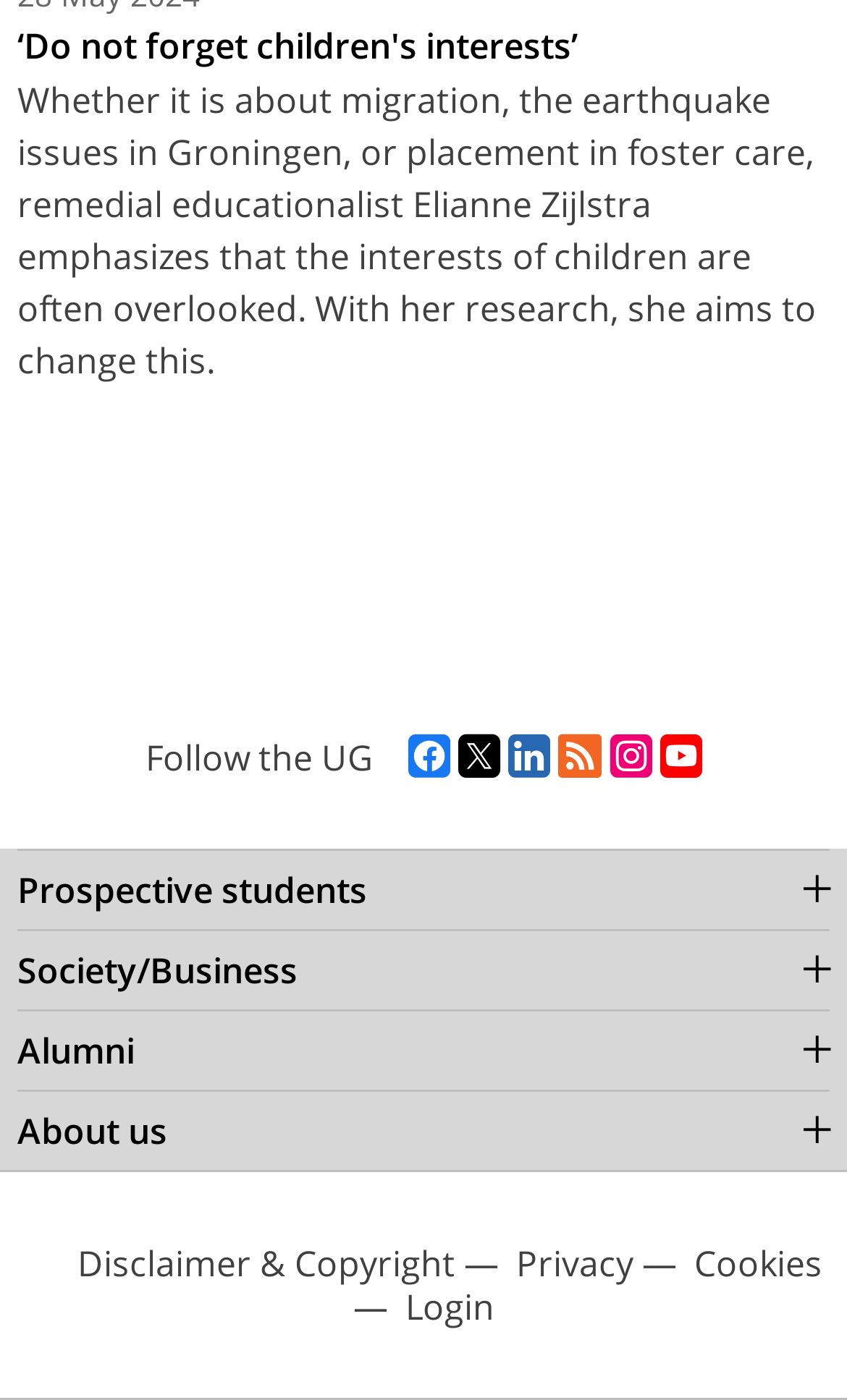Reply to the question with a single word or phrase:
What social media platforms are available?

Facebook, Twitter, LinkedIn, Instagram, YouTube